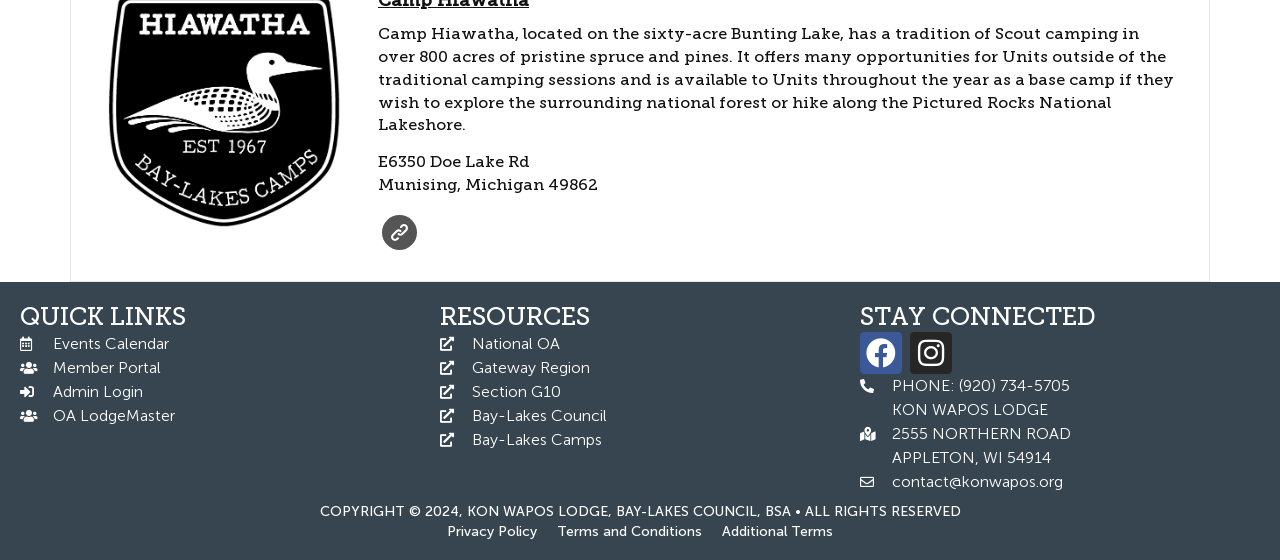Please find and report the bounding box coordinates of the element to click in order to perform the following action: "visit Camp Hiawatha website". The coordinates should be expressed as four float numbers between 0 and 1, in the format [left, top, right, bottom].

[0.298, 0.384, 0.326, 0.447]